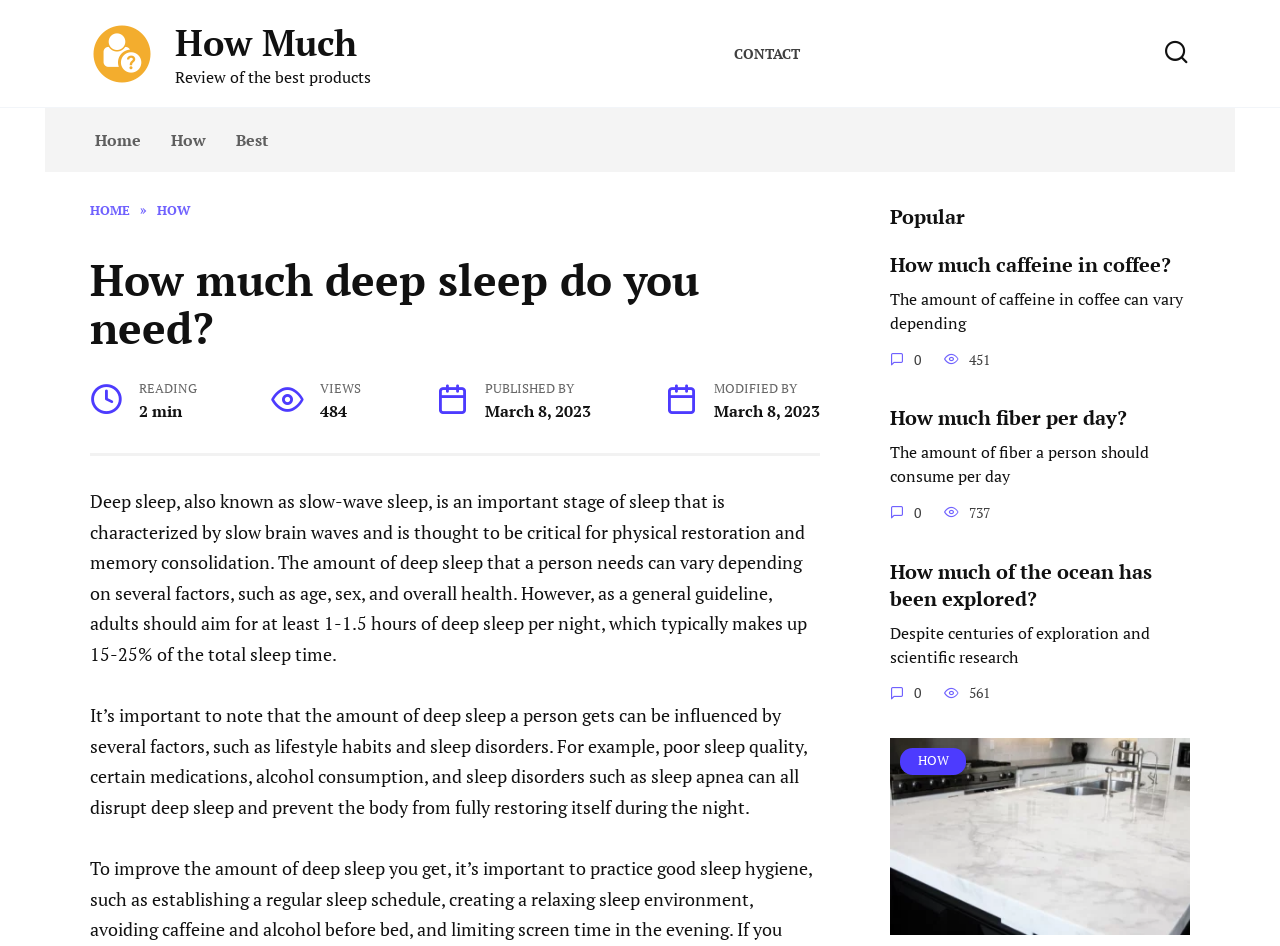Could you determine the bounding box coordinates of the clickable element to complete the instruction: "Click on the 'CONTACT' link"? Provide the coordinates as four float numbers between 0 and 1, i.e., [left, top, right, bottom].

[0.573, 0.047, 0.625, 0.067]